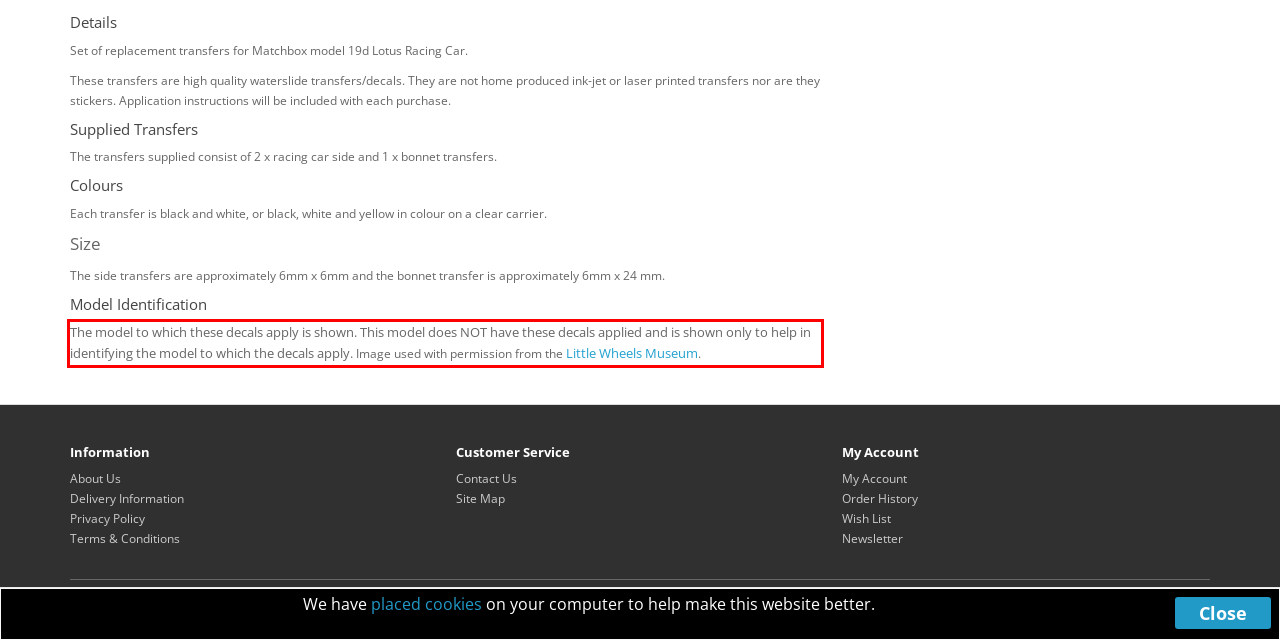Please examine the webpage screenshot and extract the text within the red bounding box using OCR.

The model to which these decals apply is shown. This model does NOT have these decals applied and is shown only to help in identifying the model to which the decals apply. Image used with permission from the Little Wheels Museum.